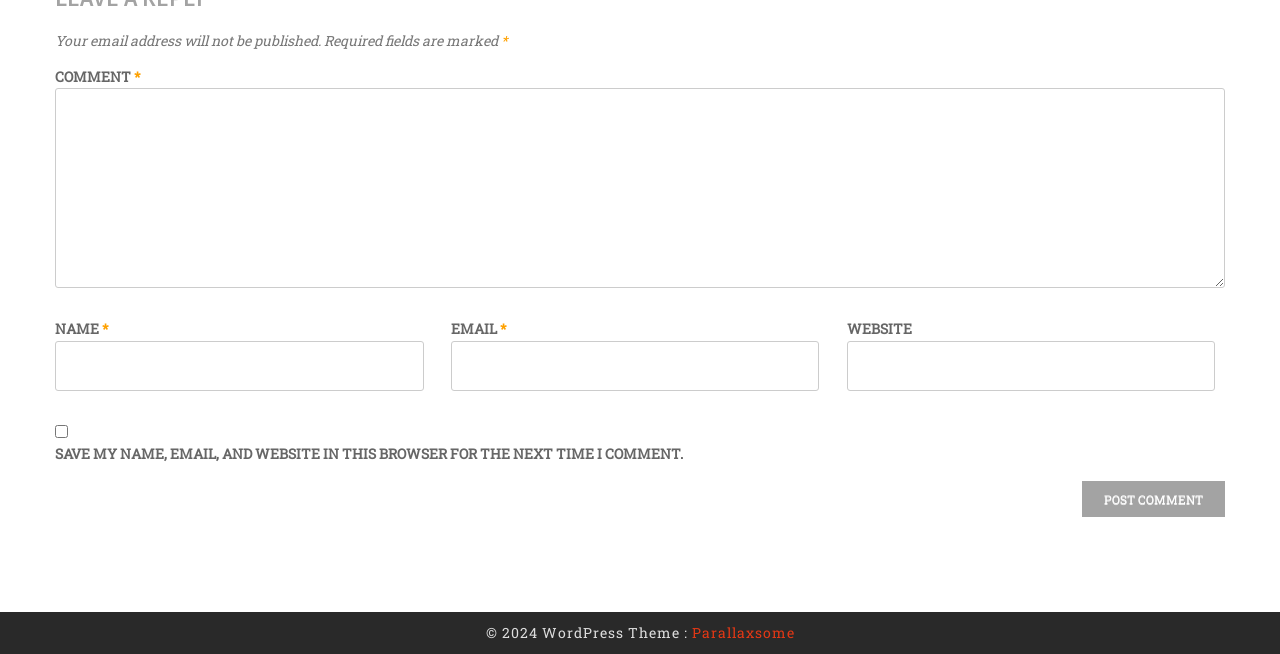Please give a concise answer to this question using a single word or phrase: 
What is the label of the third textbox?

WEBSITE